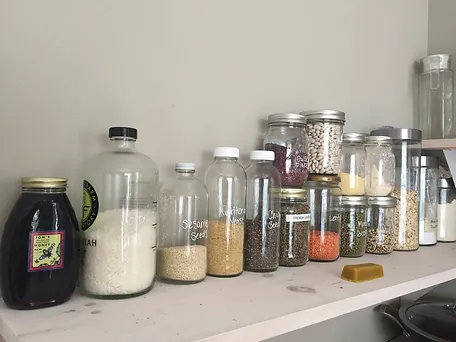What is the eco-friendly approach promoted by the storage system?
Using the image, provide a detailed and thorough answer to the question.

The caption highlights the organized shelf filled with various jars and containers, emphasizing an eco-friendly approach to storage, which is achieved by using reusable containers, thereby contributing to a clutter-free kitchen environment and promoting sustainability.